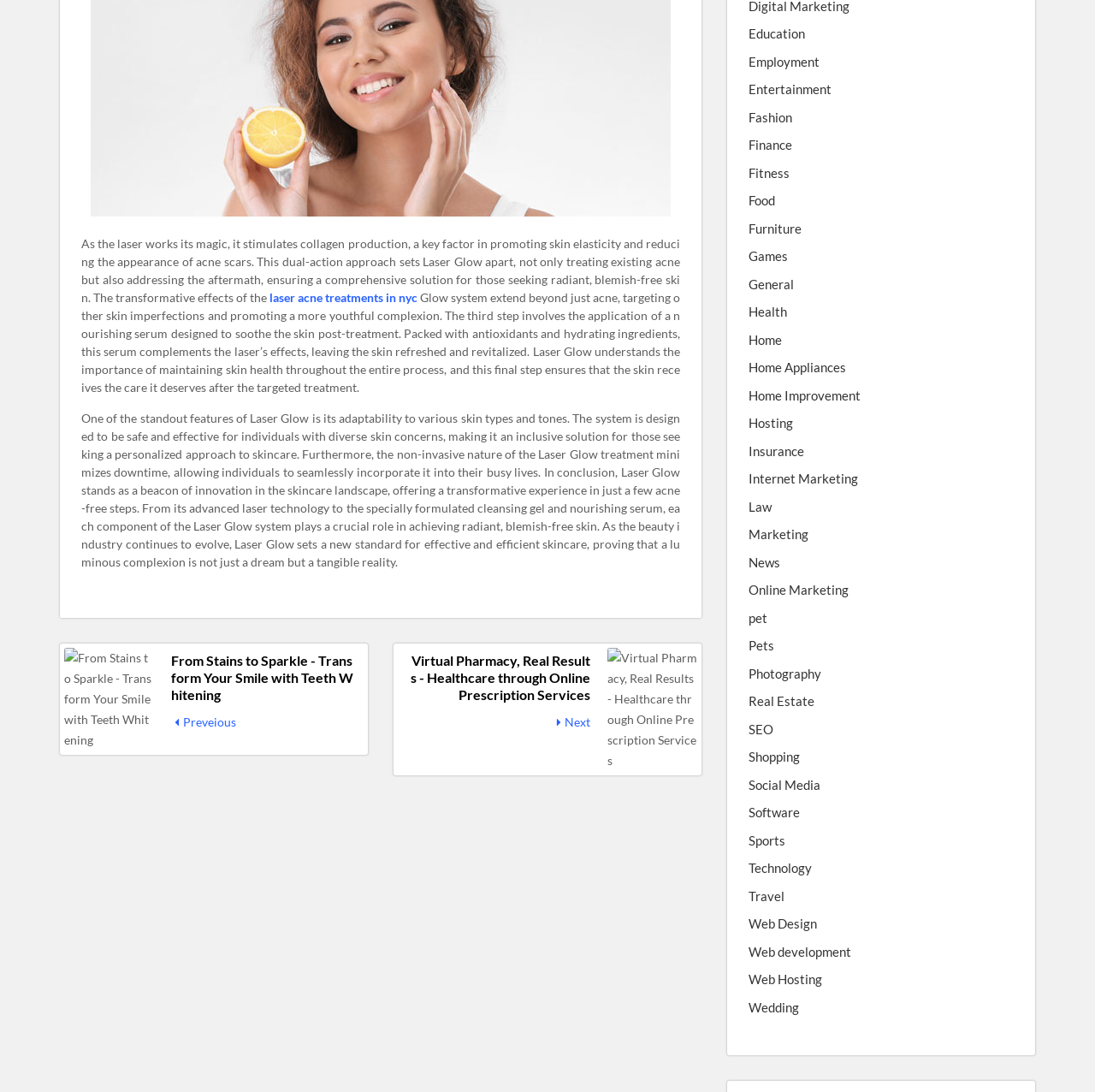Find the UI element described as: "laser acne treatments in nyc" and predict its bounding box coordinates. Ensure the coordinates are four float numbers between 0 and 1, [left, top, right, bottom].

[0.246, 0.264, 0.381, 0.28]